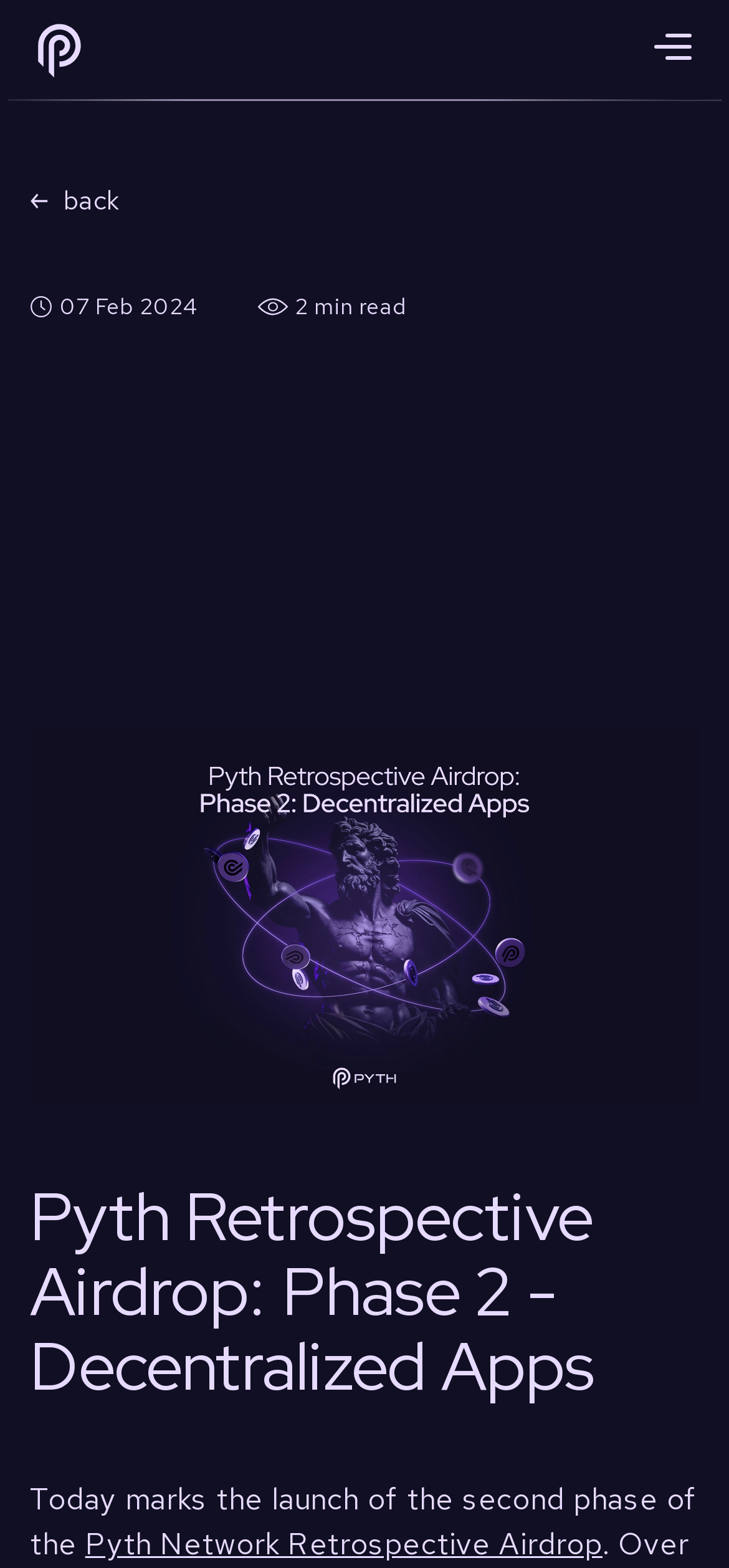For the following element description, predict the bounding box coordinates in the format (top-left x, top-left y, bottom-right x, bottom-right y). All values should be floating point numbers between 0 and 1. Description: back

[0.041, 0.115, 0.959, 0.141]